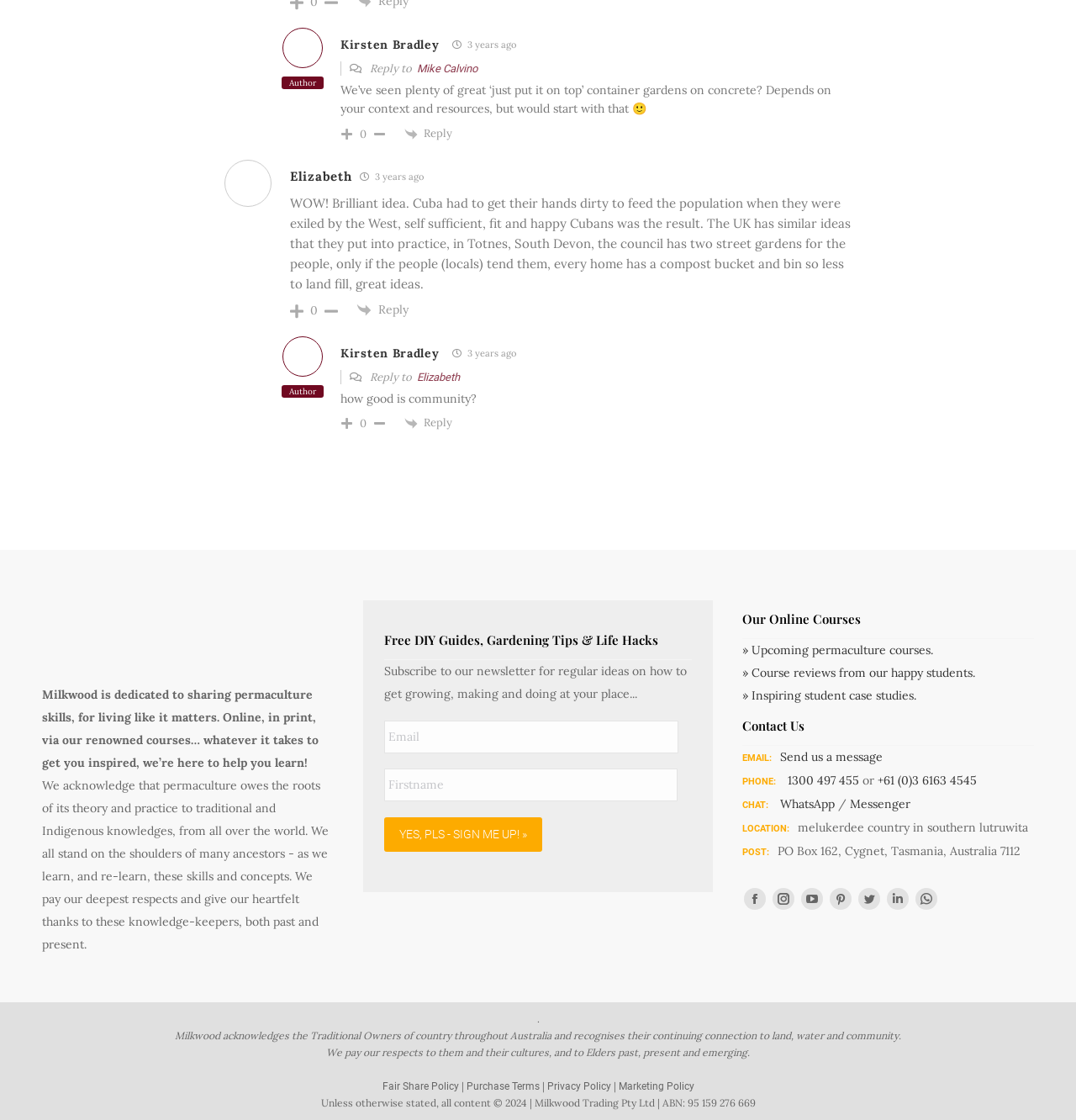Pinpoint the bounding box coordinates of the area that must be clicked to complete this instruction: "View upcoming permaculture courses".

[0.69, 0.574, 0.867, 0.587]